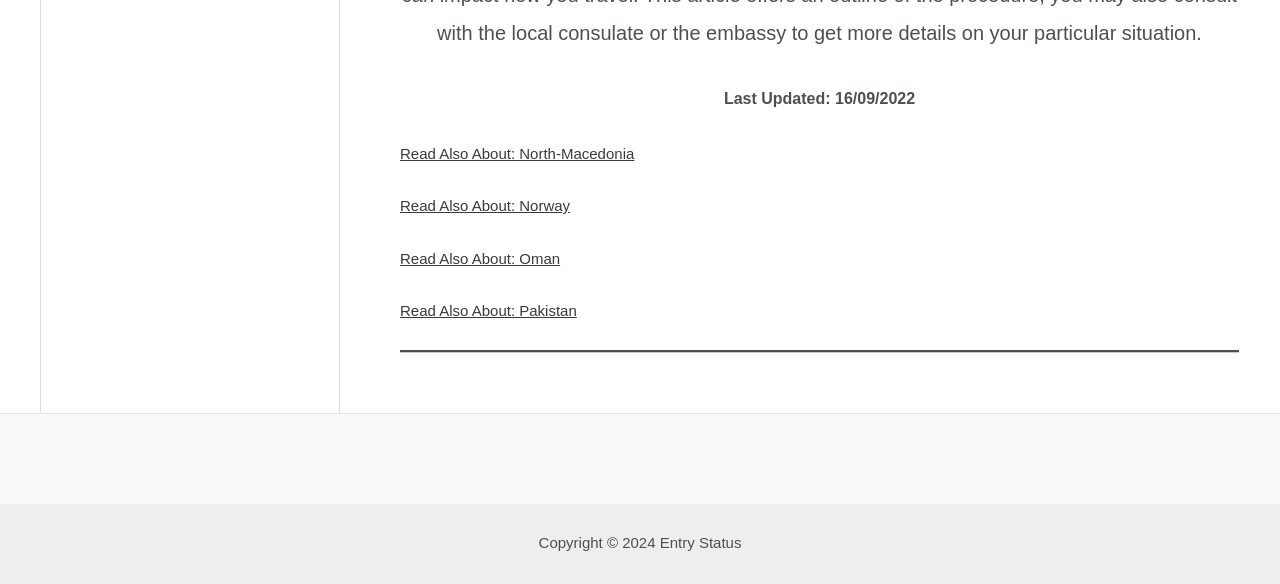Answer the question below with a single word or a brief phrase: 
What is the last updated date?

16/09/2022